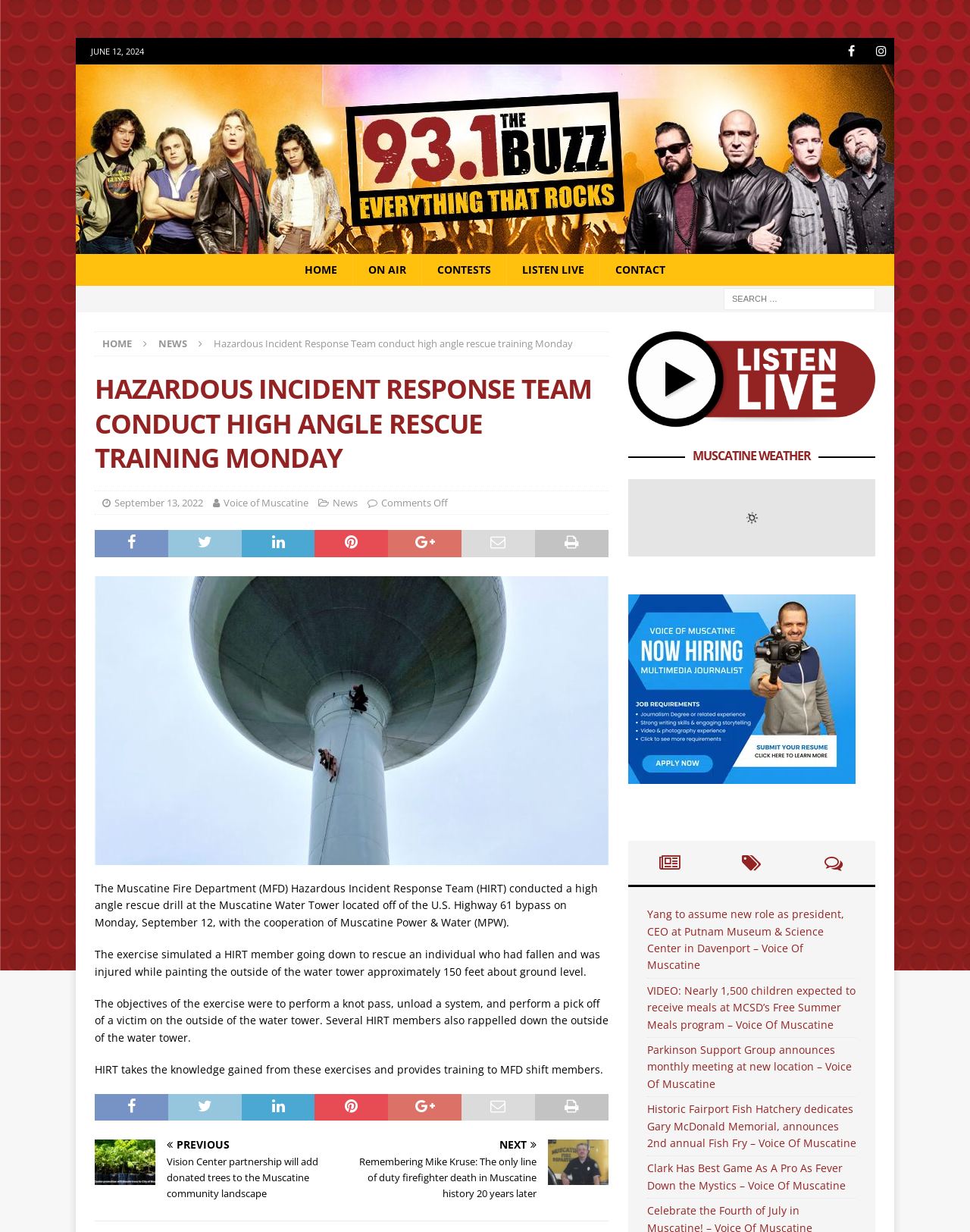Please provide a detailed answer to the question below by examining the image:
What is the name of the organization that cooperated with the Muscatine Fire Department for the rescue drill?

The article states 'The Muscatine Fire Department (MFD) Hazardous Incident Response Team (HIRT) conducted a high angle rescue drill at the Muscatine Water Tower located off of the U.S. Highway 61 bypass on Monday, September 12, with the cooperation of Muscatine Power & Water (MPW).' which indicates that the name of the organization is Muscatine Power & Water.